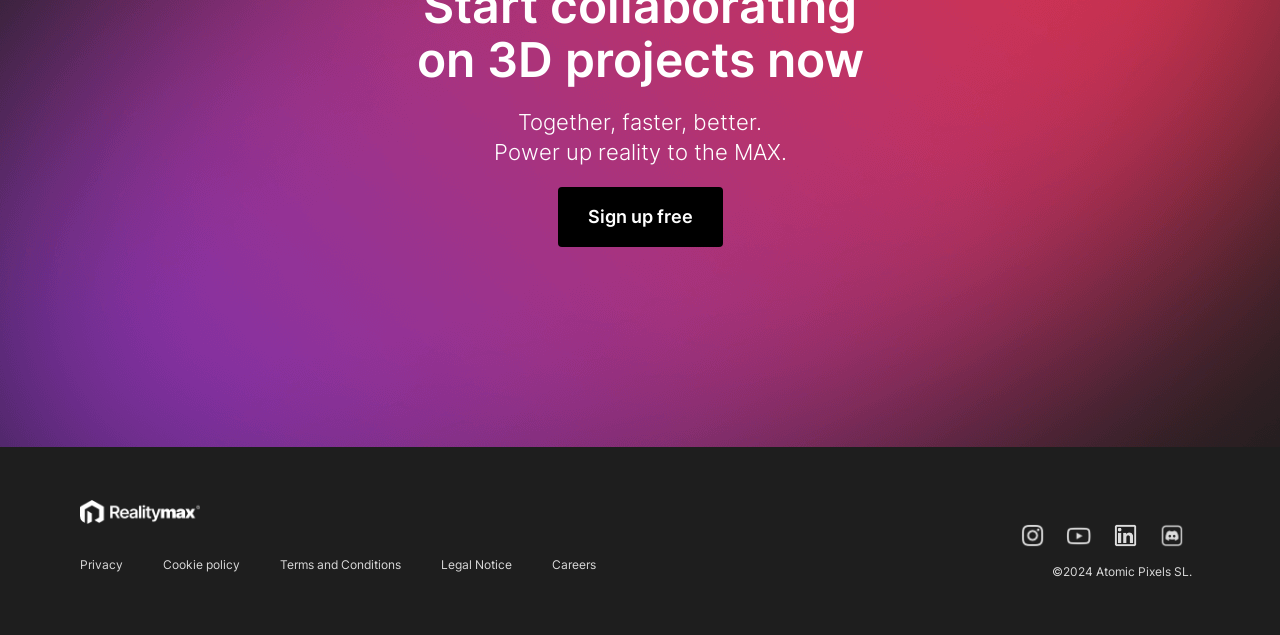What is the copyright year of the webpage? From the image, respond with a single word or brief phrase.

2024